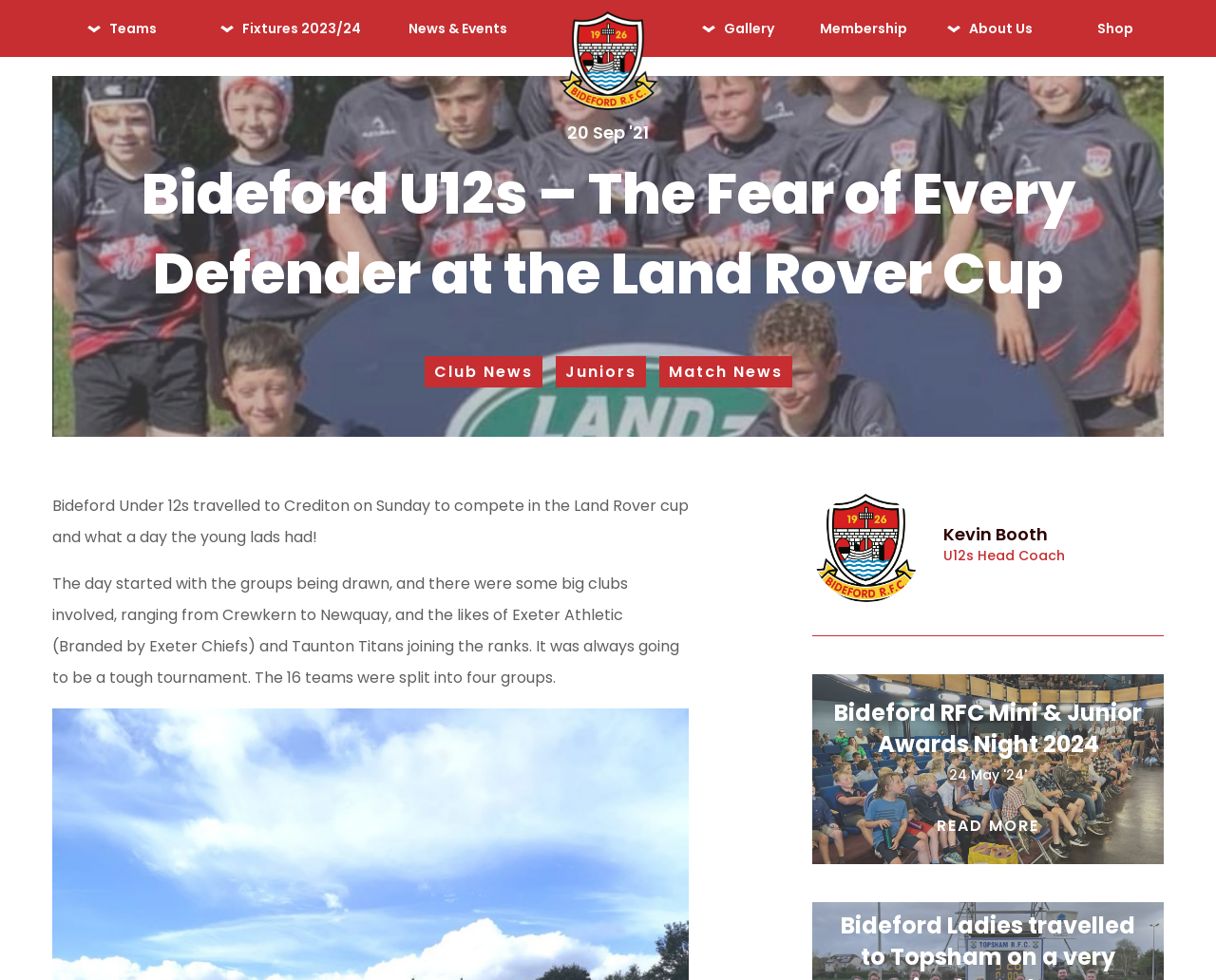Identify the bounding box of the UI component described as: "July 2022".

None